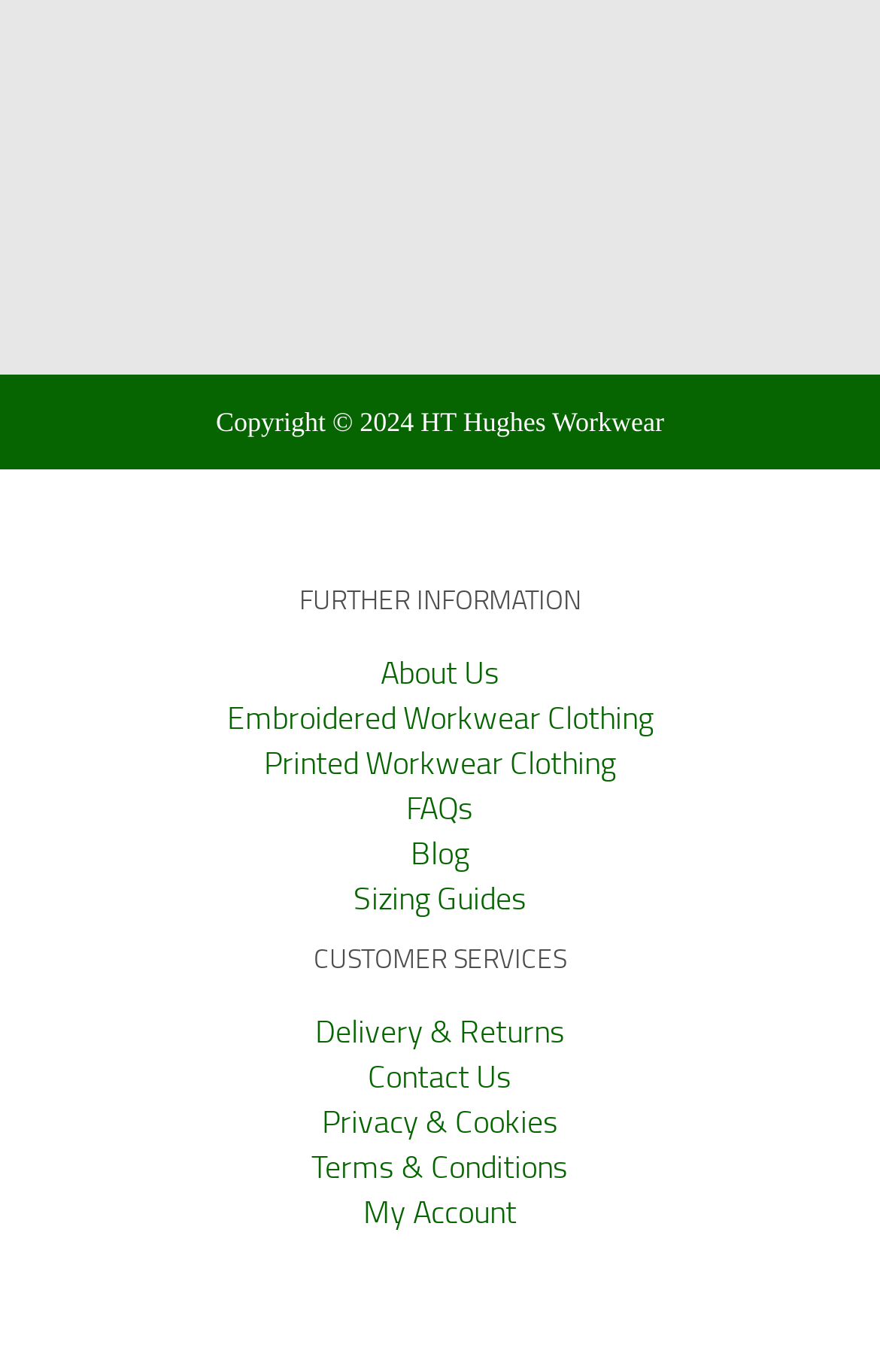Please identify the bounding box coordinates of the clickable area that will allow you to execute the instruction: "Check FAQs".

[0.462, 0.572, 0.538, 0.604]